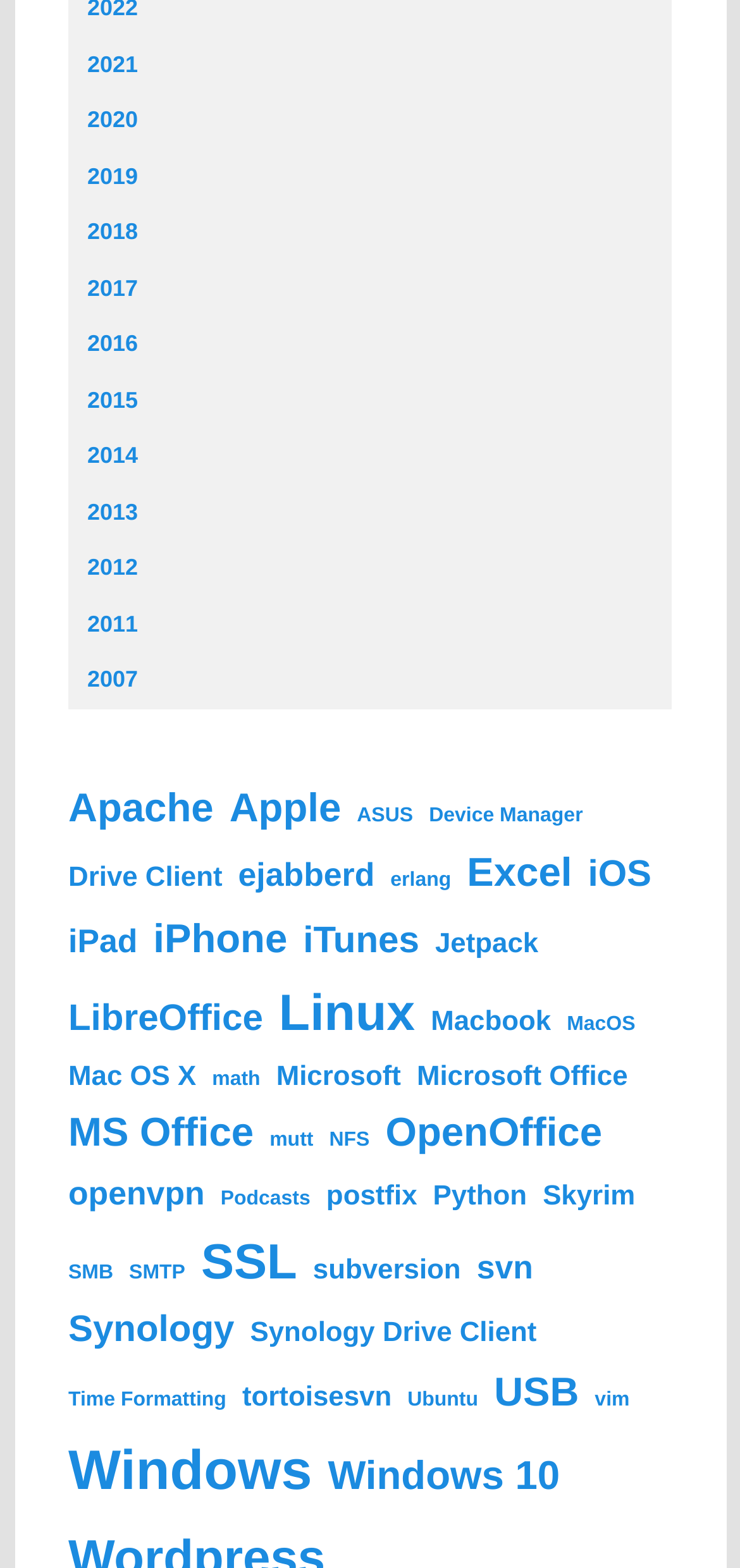Pinpoint the bounding box coordinates for the area that should be clicked to perform the following instruction: "Click 2021".

[0.092, 0.024, 0.908, 0.059]